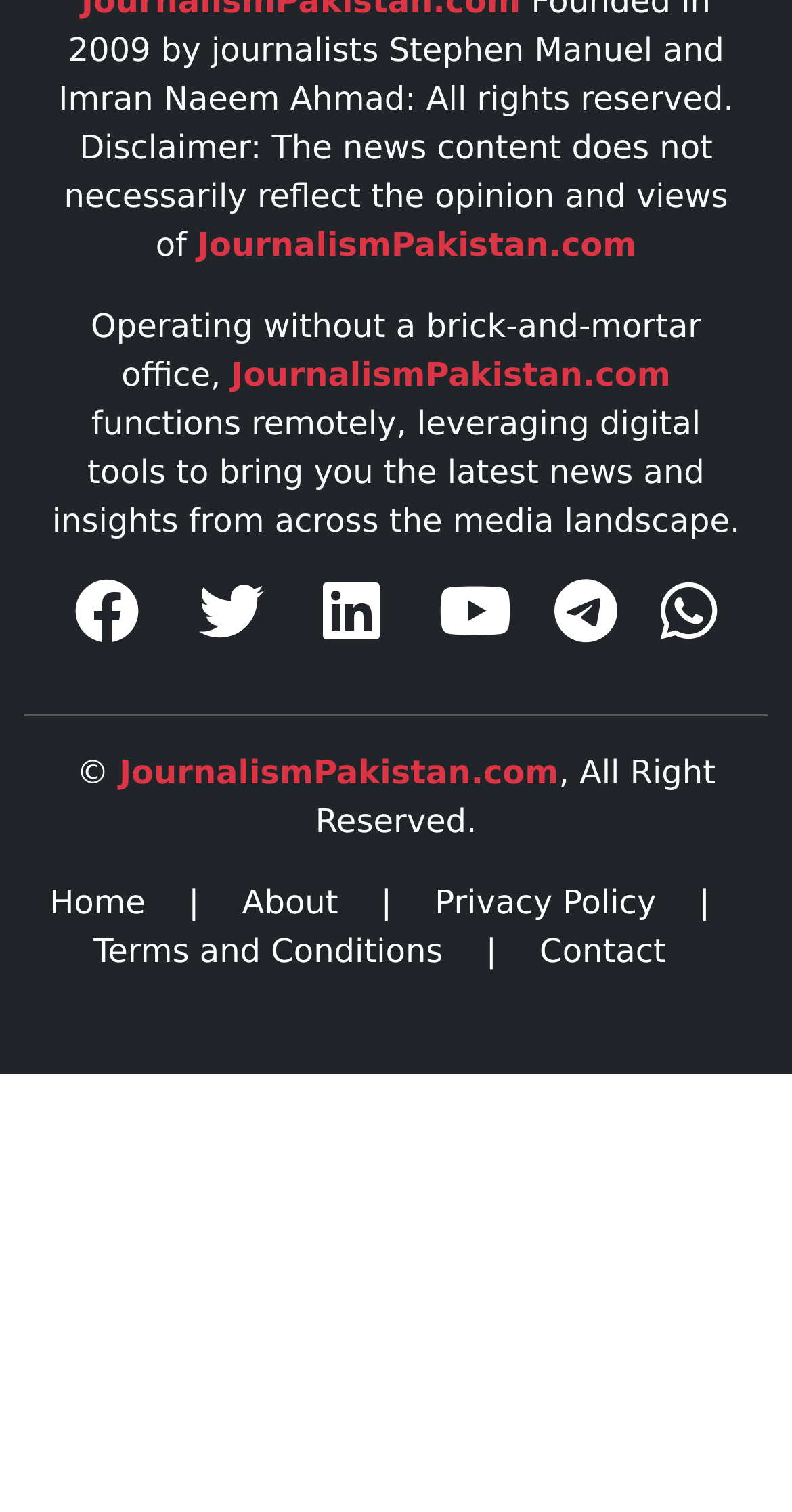Respond with a single word or phrase for the following question: 
What are the main navigation links on the webpage?

Home, About, Privacy Policy, Terms and Conditions, Contact